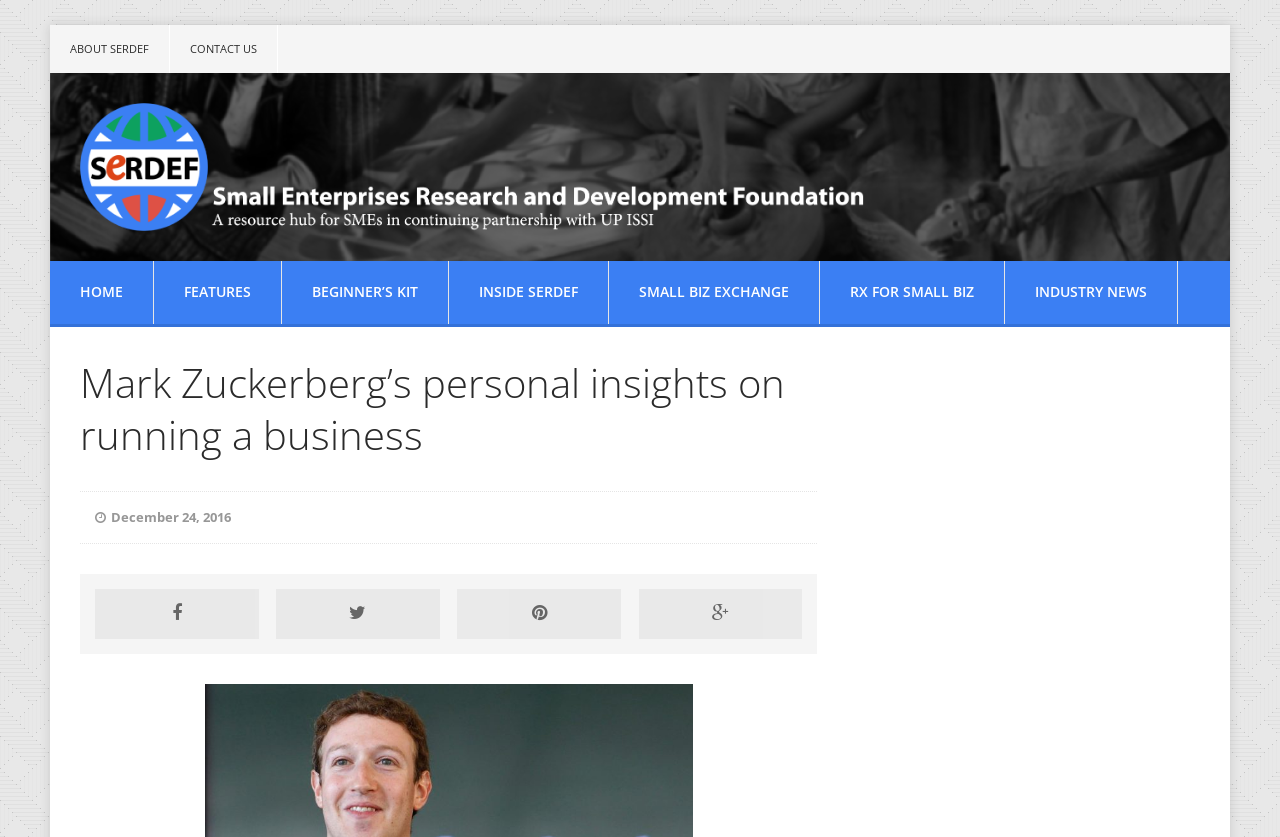Given the webpage screenshot, identify the bounding box of the UI element that matches this description: "Features".

[0.12, 0.312, 0.22, 0.387]